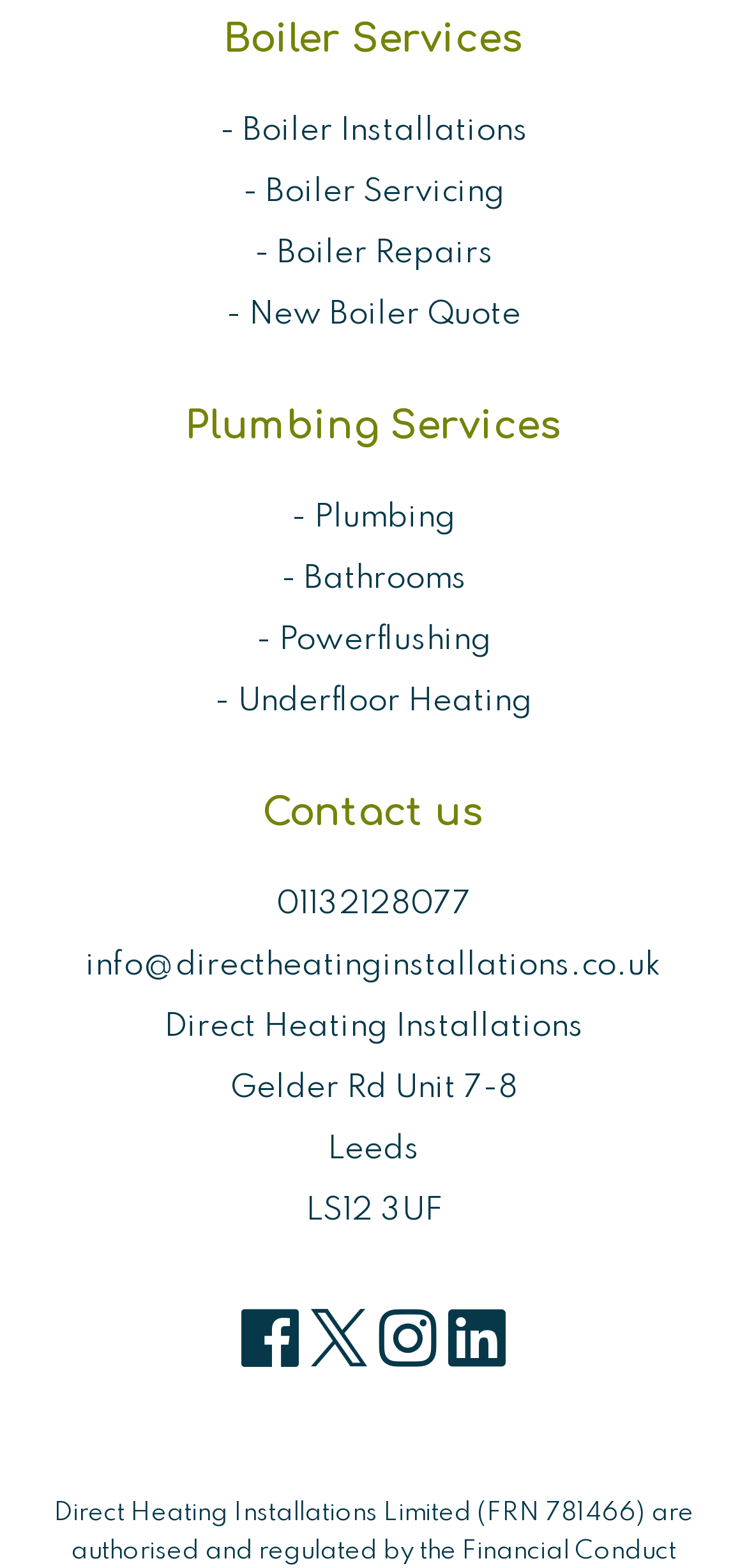Could you please study the image and provide a detailed answer to the question:
How many types of services are offered by Direct Heating Installations?

By examining the webpage, I found two main headings: 'Boiler Services' and 'Plumbing Services'. These headings suggest that Direct Heating Installations offers two types of services: boiler-related services and plumbing services.